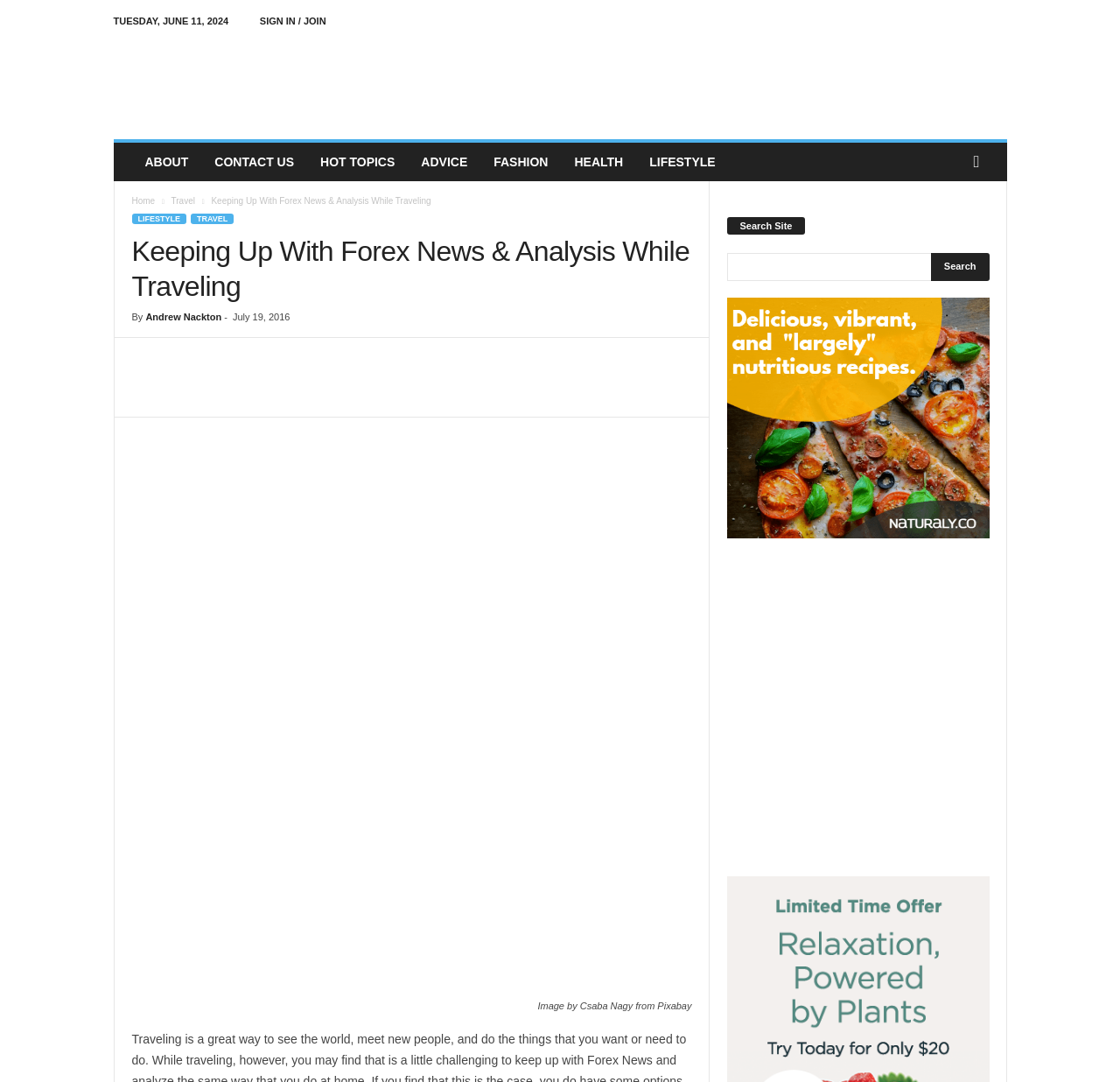Use a single word or phrase to respond to the question:
What is the author of the article?

Andrew Nackton